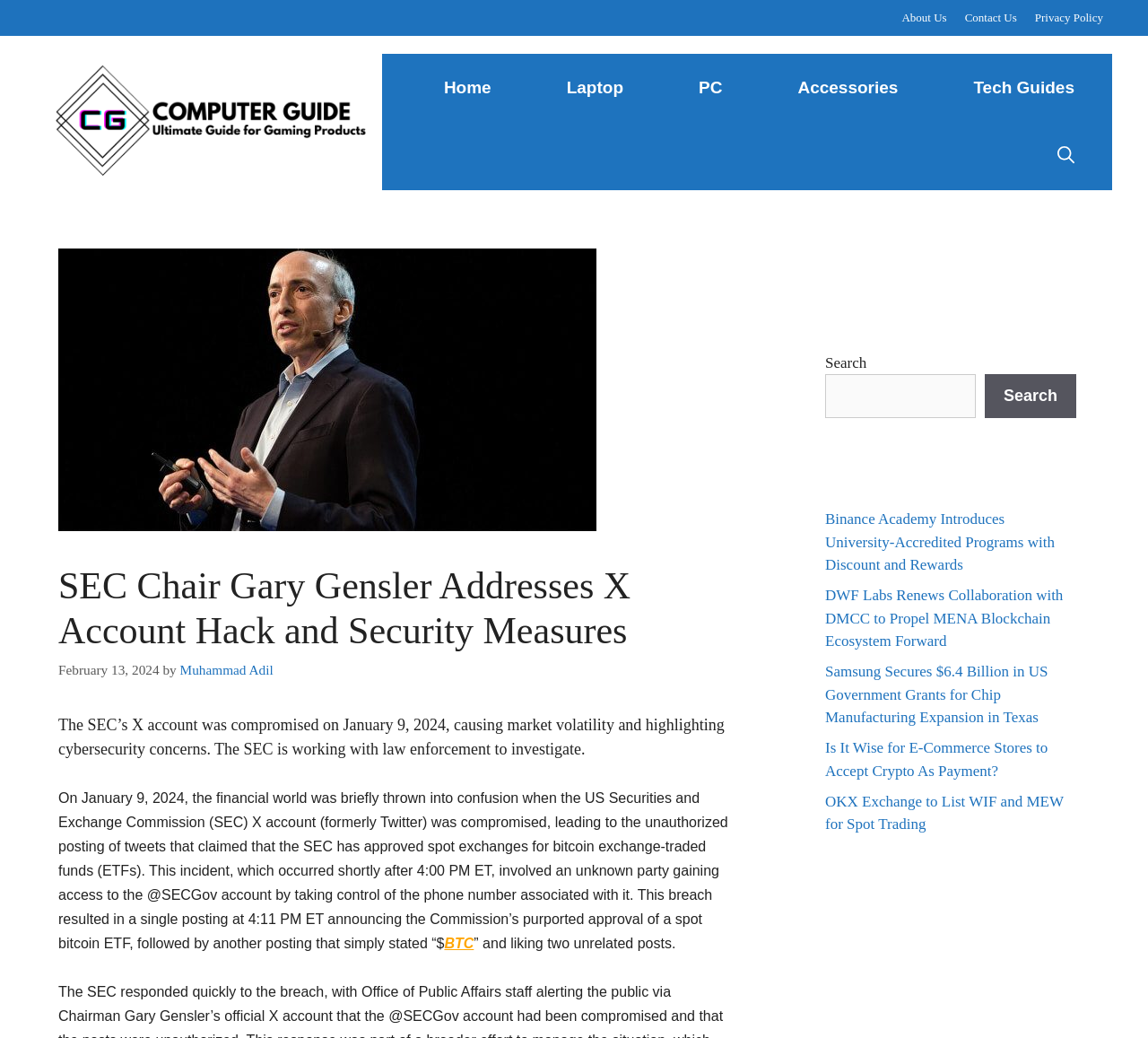For the element described, predict the bounding box coordinates as (top-left x, top-left y, bottom-right x, bottom-right y). All values should be between 0 and 1. Element description: Home

[0.354, 0.051, 0.461, 0.117]